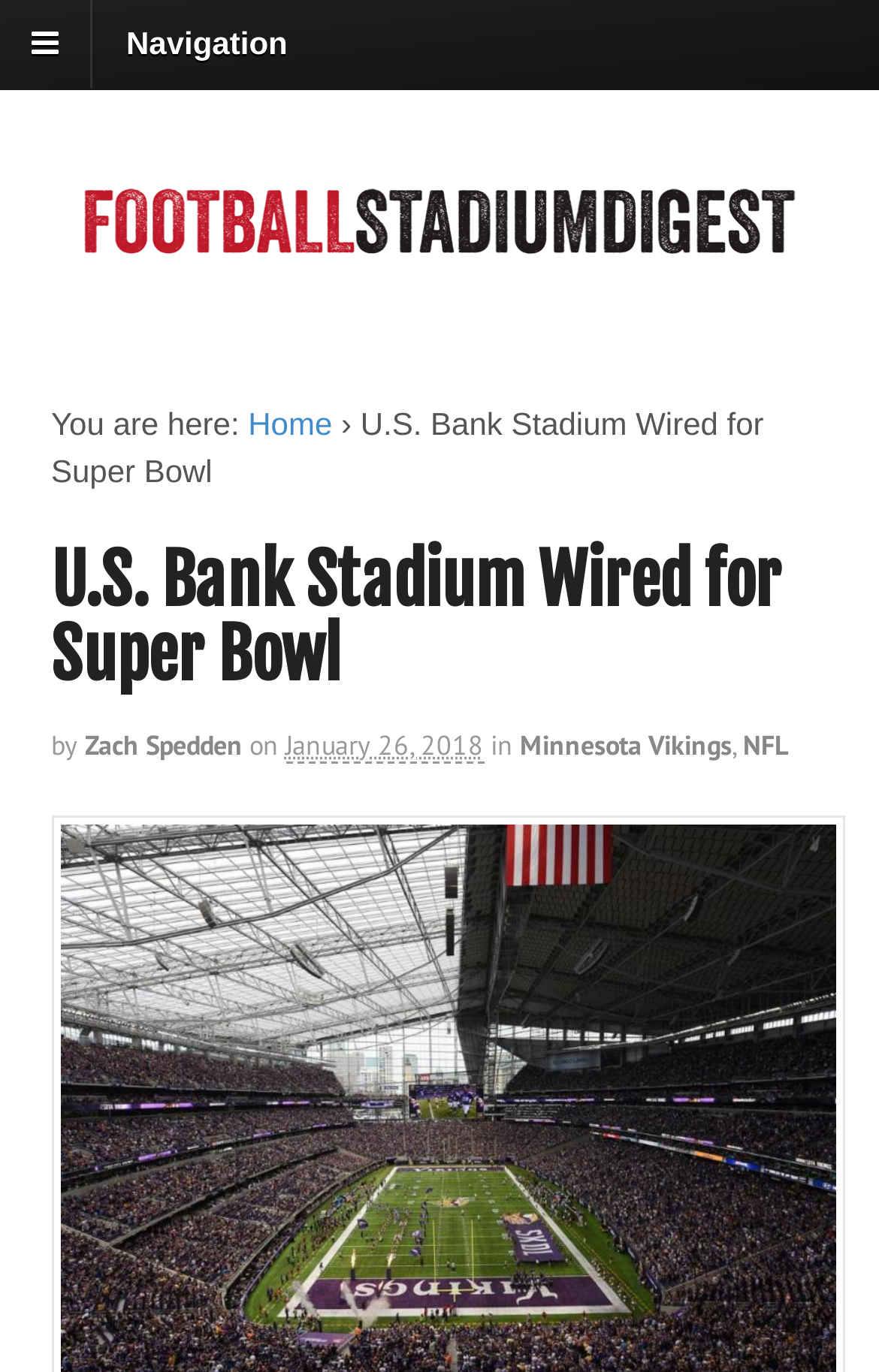Analyze the image and give a detailed response to the question:
Who wrote the article?

The author of the article can be found in the link element 'Zach Spedden' which is located near the date and category information of the article.